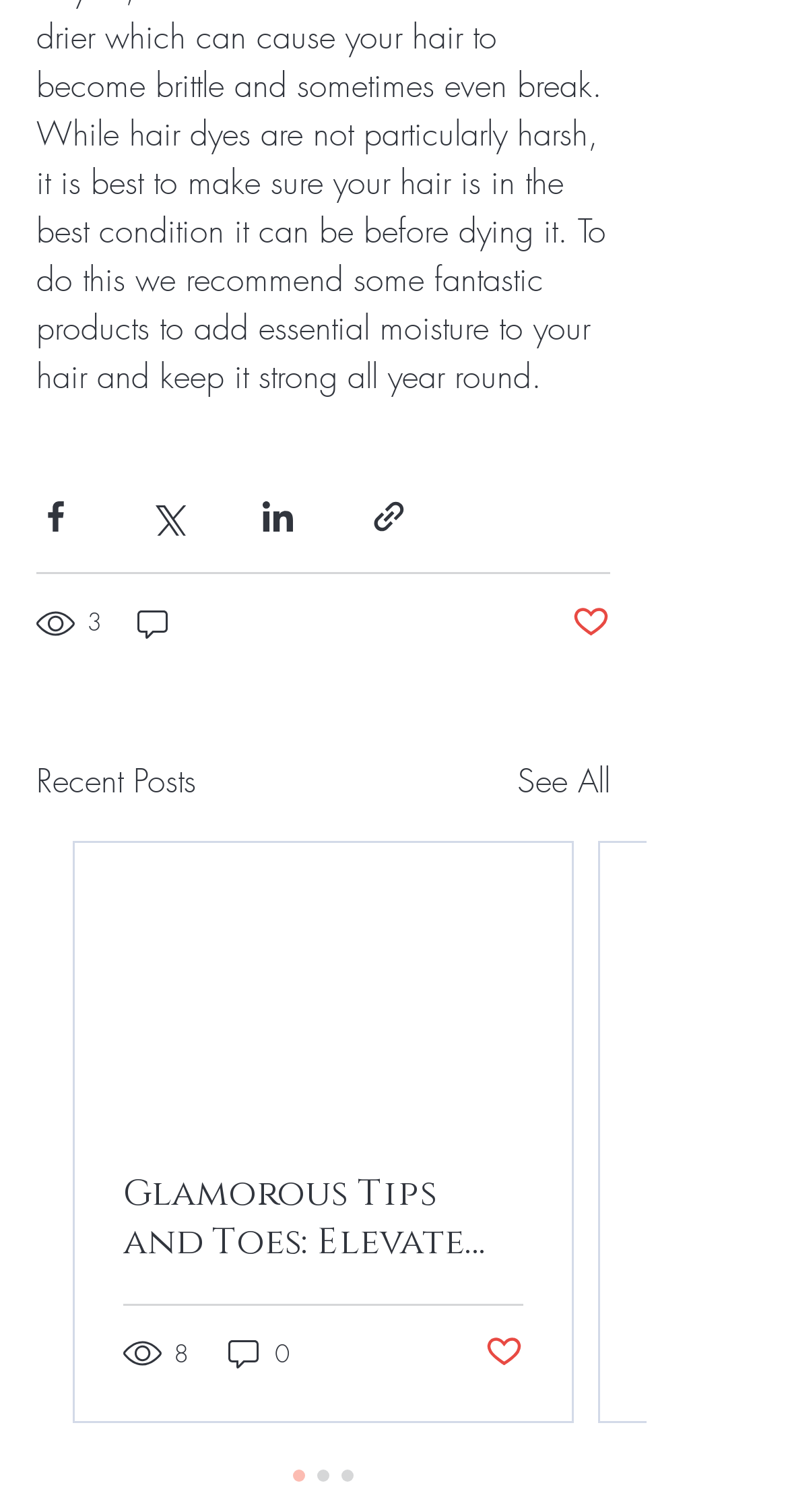Please identify the bounding box coordinates of the element I need to click to follow this instruction: "See all posts".

[0.656, 0.499, 0.774, 0.532]